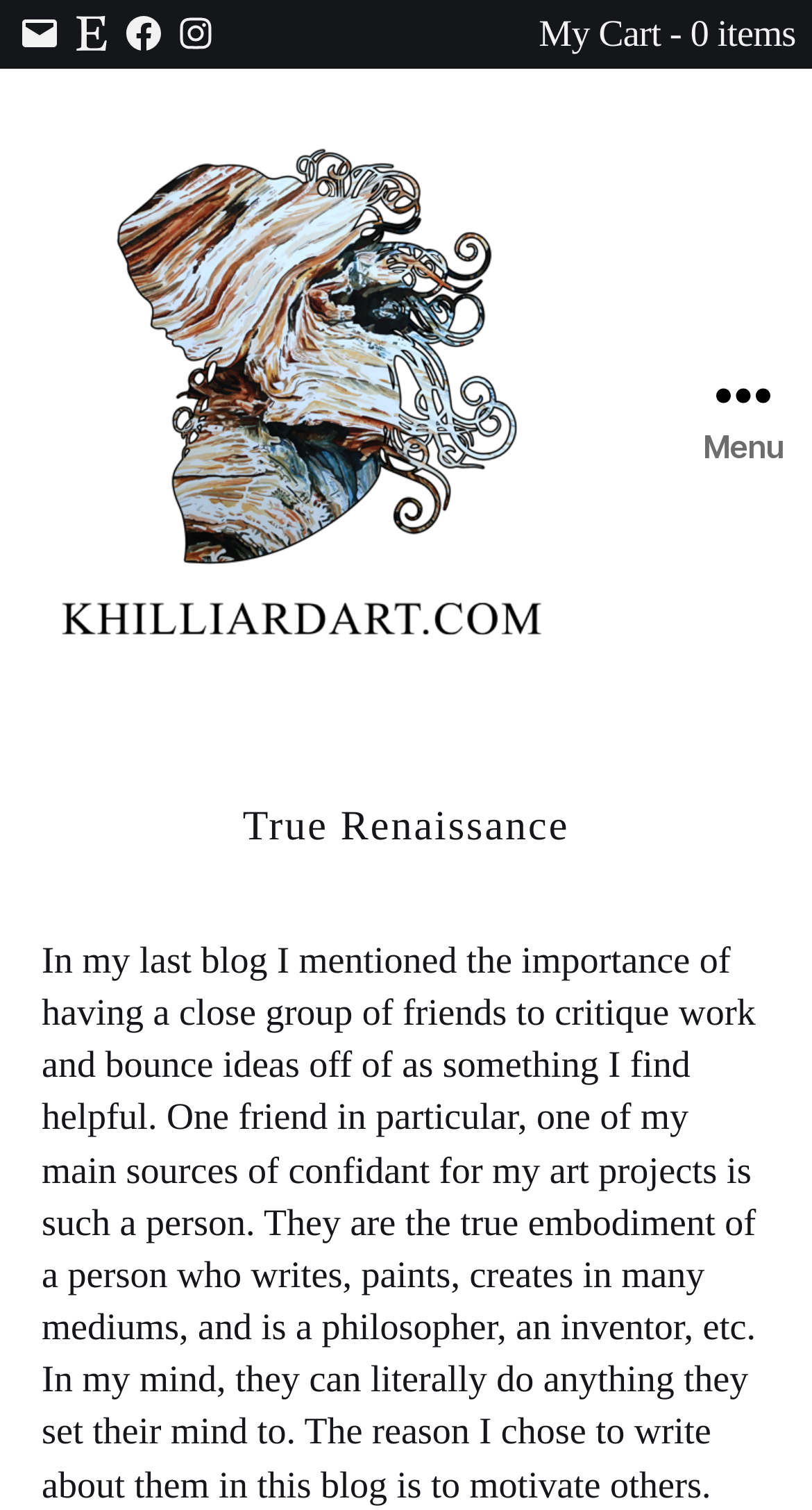What is the type of paintings mentioned on the webpage? Refer to the image and provide a one-word or short phrase answer.

Acrylic & Watercolor